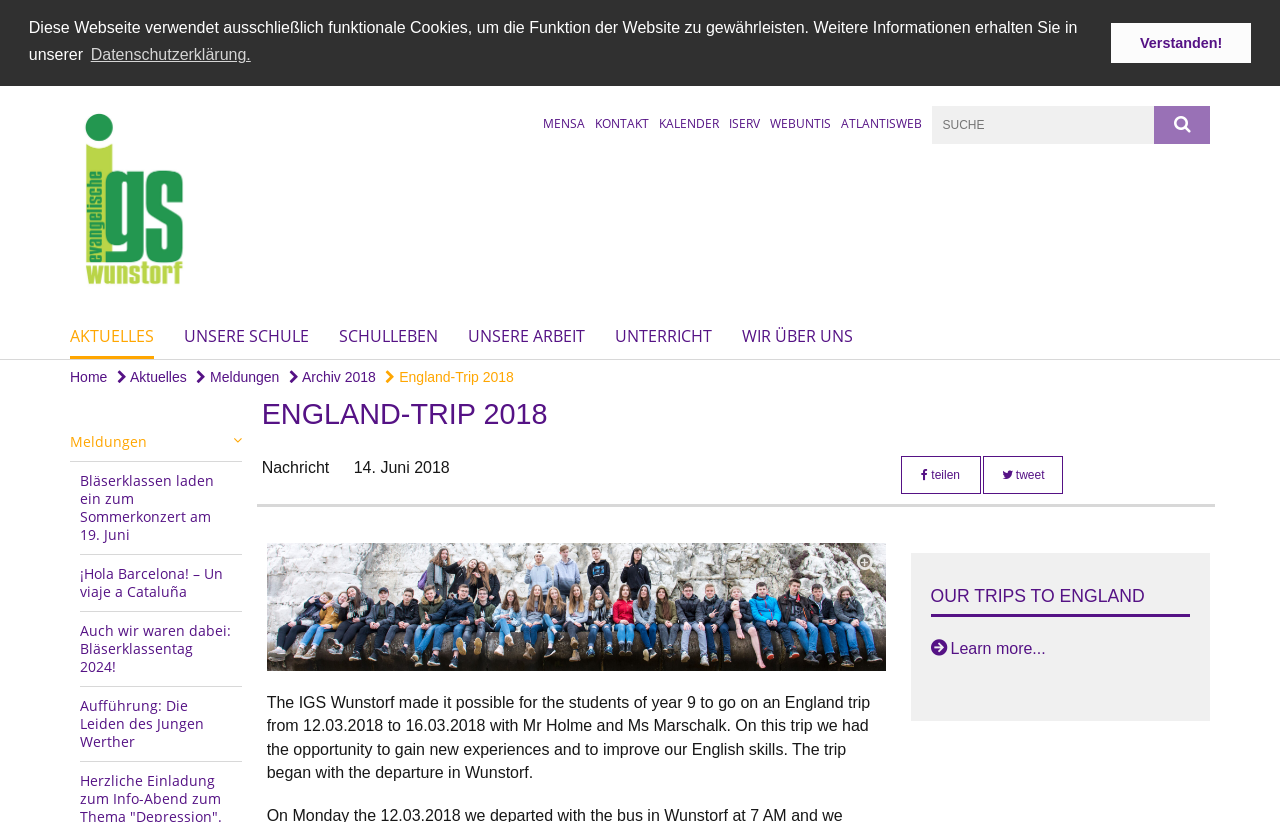Determine the bounding box coordinates for the UI element described. Format the coordinates as (top-left x, top-left y, bottom-right x, bottom-right y) and ensure all values are between 0 and 1. Element description: WebUntis

[0.602, 0.14, 0.65, 0.161]